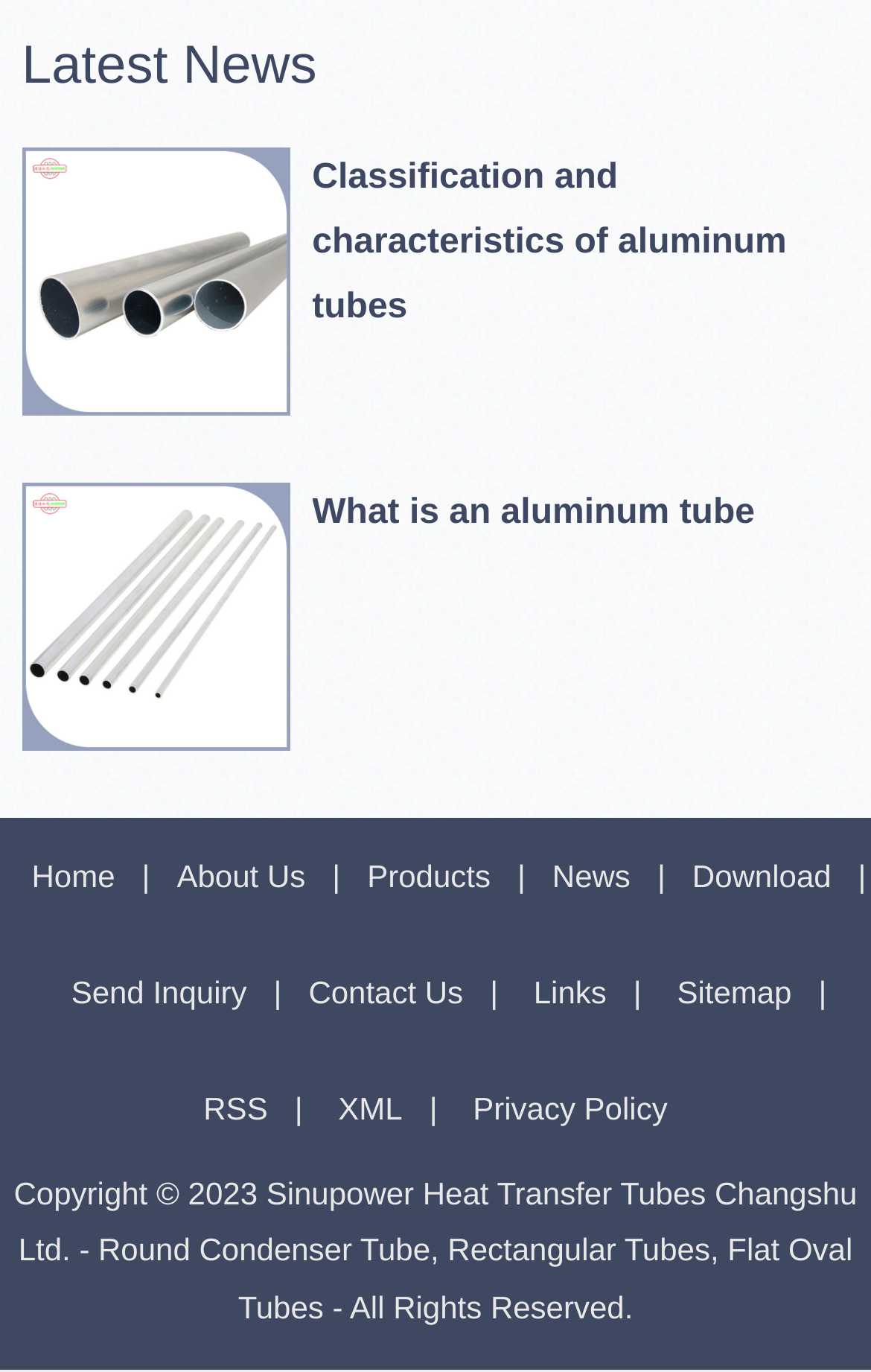Bounding box coordinates should be in the format (top-left x, top-left y, bottom-right x, bottom-right y) and all values should be floating point numbers between 0 and 1. Determine the bounding box coordinate for the UI element described as: title="What is an aluminum tube"

[0.025, 0.435, 0.333, 0.461]